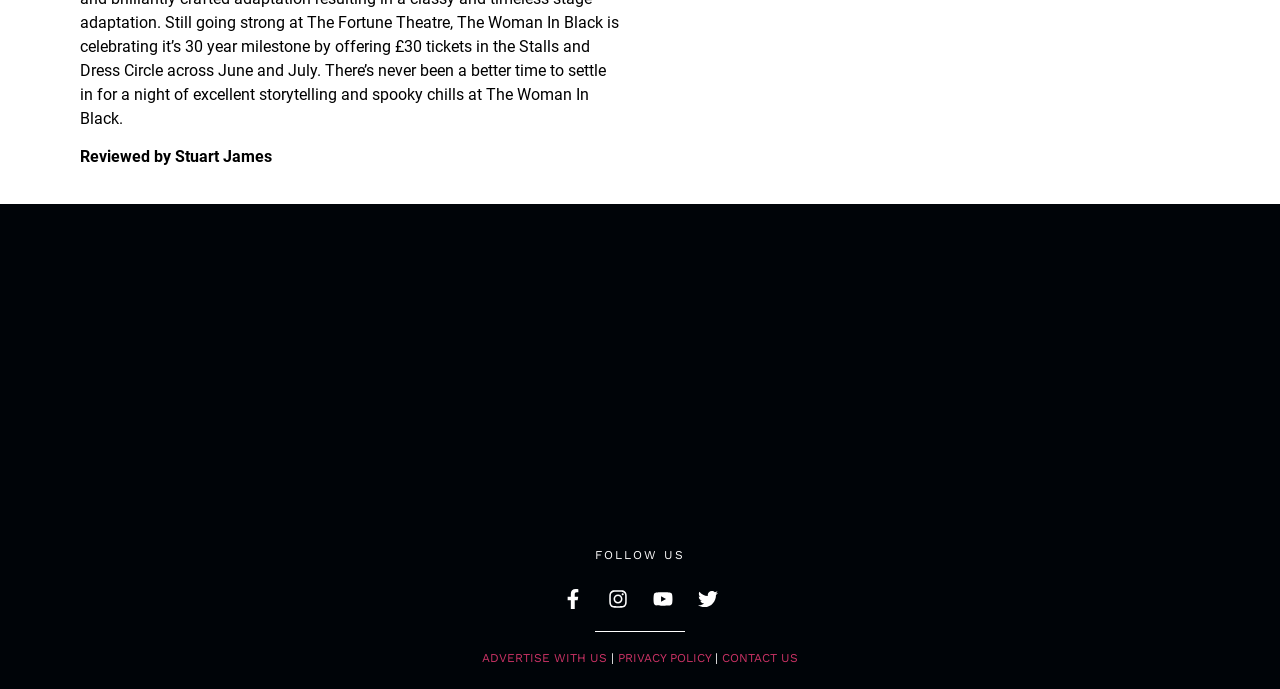What is the order of social media links? Using the information from the screenshot, answer with a single word or phrase.

Facebook, Instagram, Youtube, Twitter